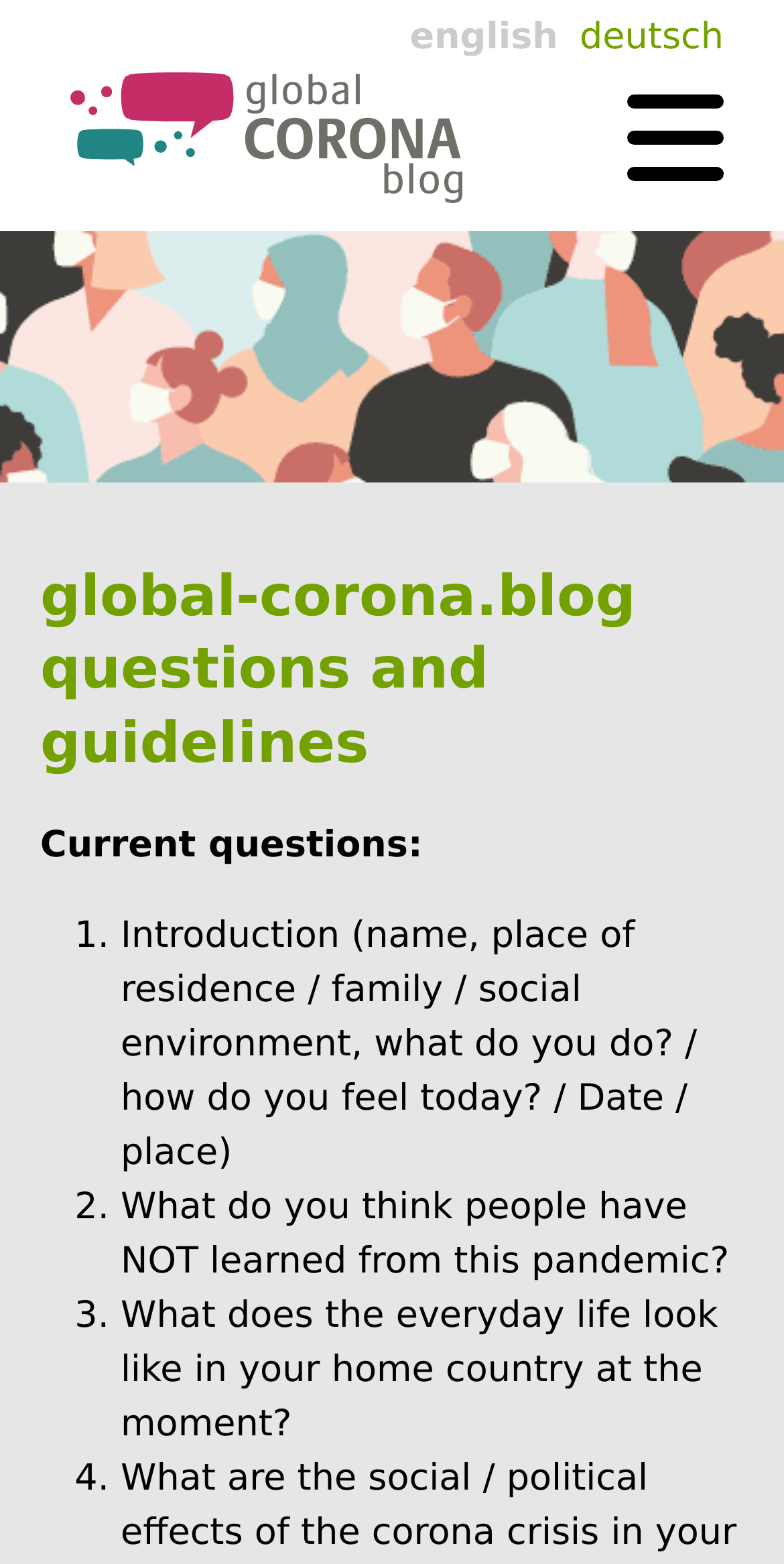Observe the image and answer the following question in detail: What language options are available on this webpage?

I found two language options on the webpage, 'english' and 'deutsch', which are located at the top of the page, indicating that the user can switch between these two languages.